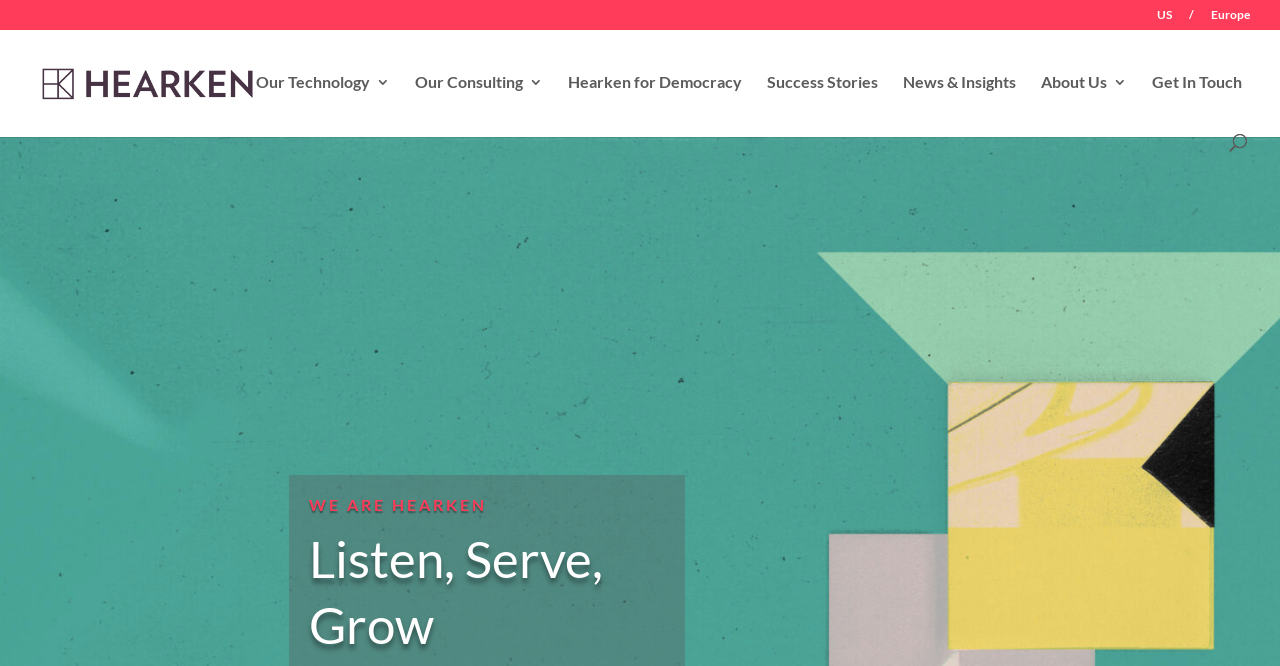What is the region below the top navigation bar?
Using the visual information, respond with a single word or phrase.

Search box